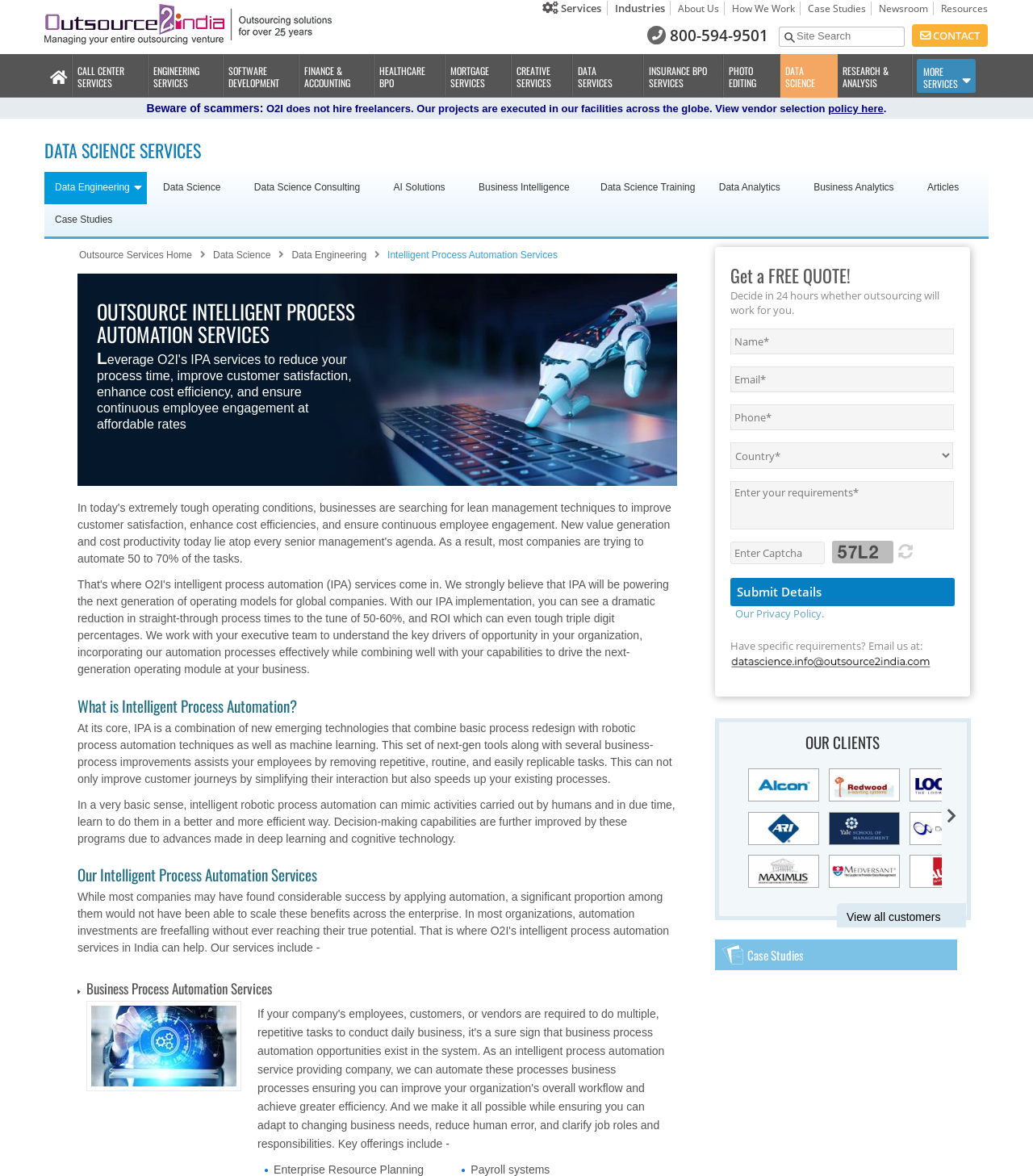How can I get a free quote from Outsource2india? Using the information from the screenshot, answer with a single word or phrase.

Fill out the form